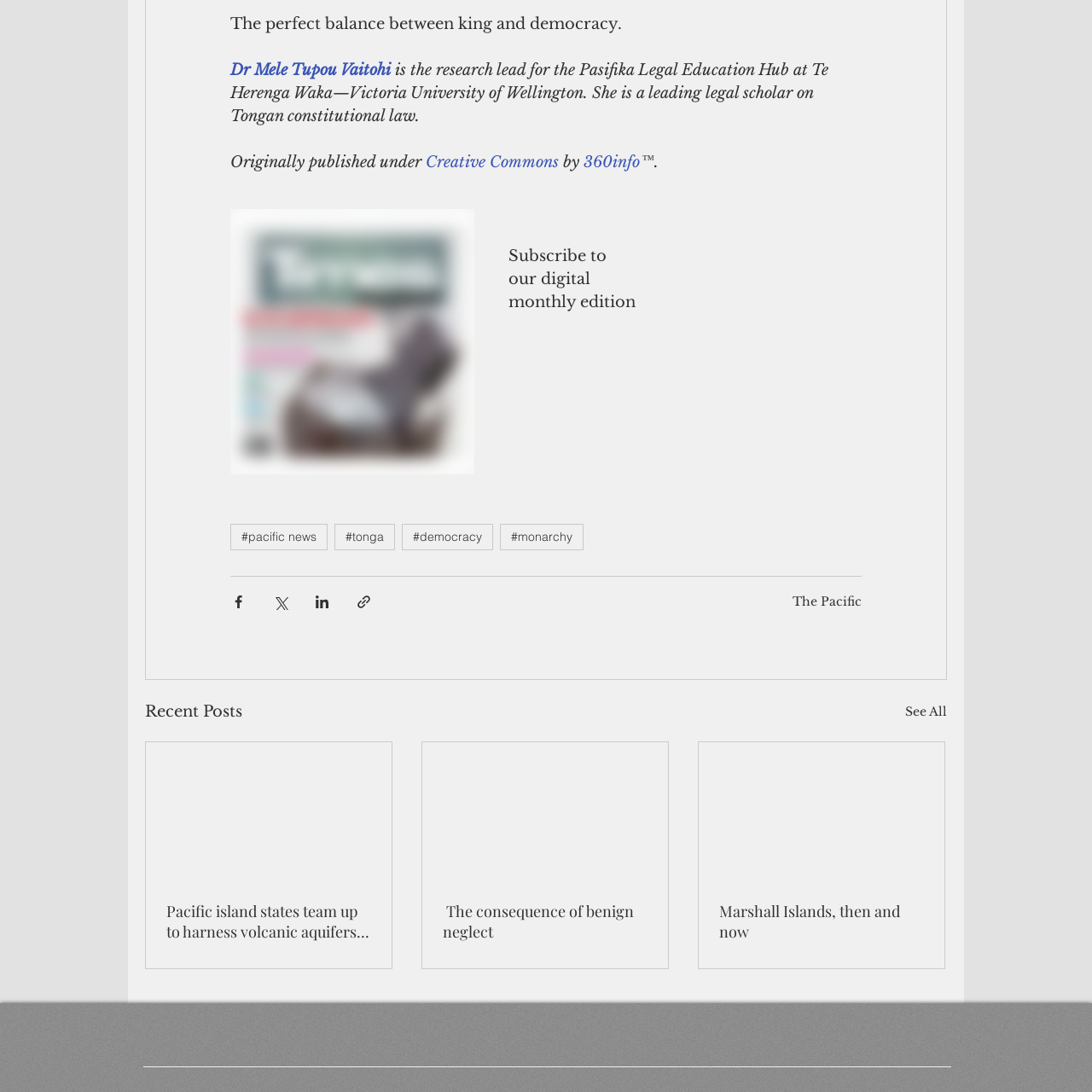Determine the bounding box coordinates for the element that should be clicked to follow this instruction: "Read the article about Pacific island states teaming up to harness volcanic aquifers for water solutions". The coordinates should be given as four float numbers between 0 and 1, in the format [left, top, right, bottom].

[0.152, 0.825, 0.34, 0.862]